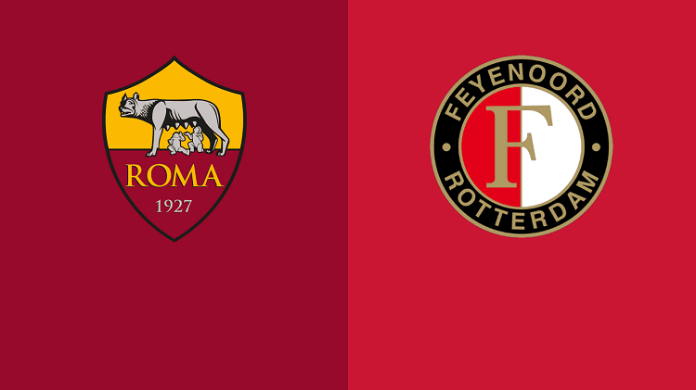Using the image as a reference, answer the following question in as much detail as possible:
What colors are used in the Feyenoord Rotterdam logo?

The caption describes the Feyenoord Rotterdam logo as having a circular outline in black and gold, which suggests that these two colors are prominently featured in the logo's design.